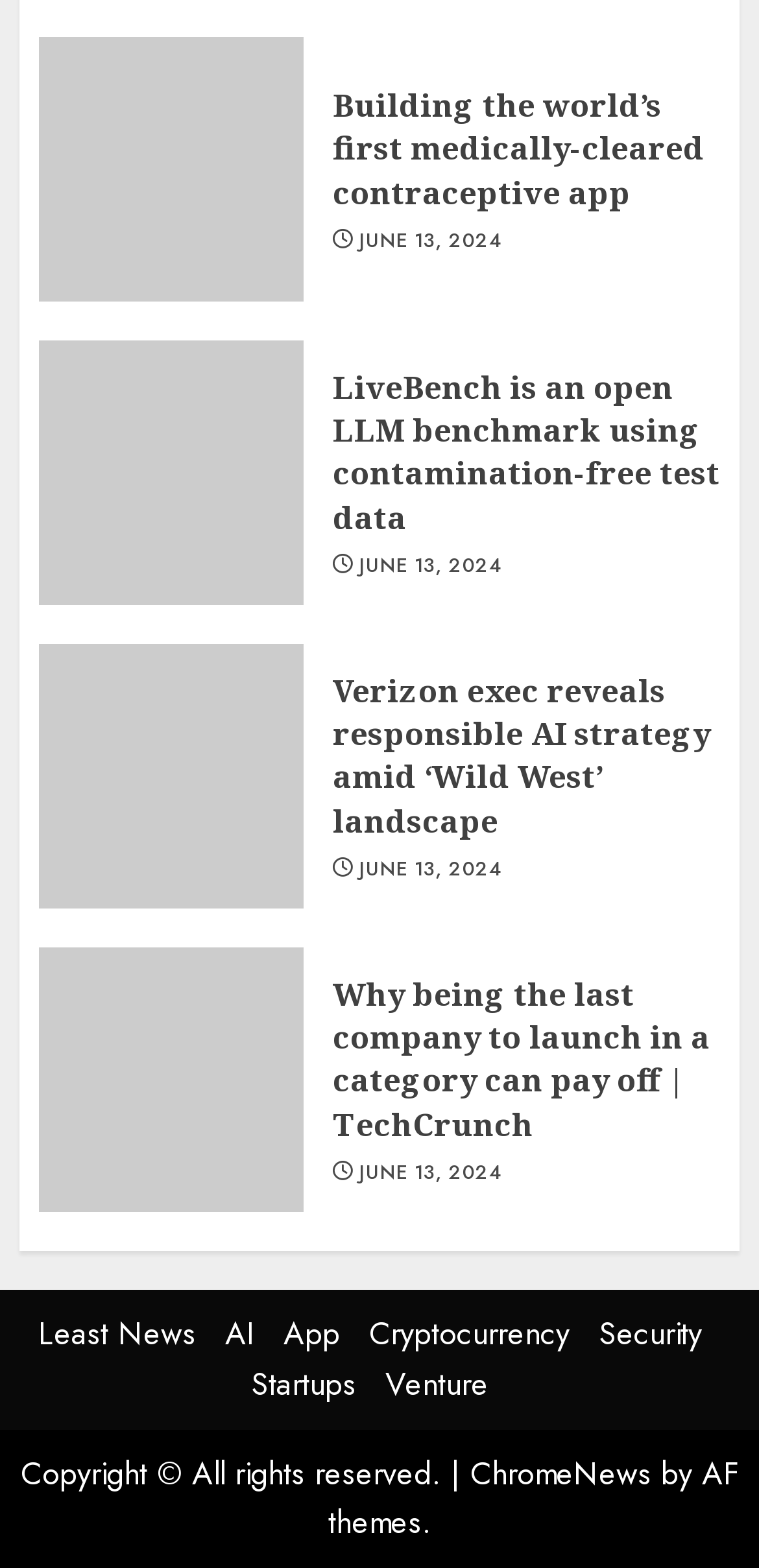Locate the bounding box coordinates of the area that needs to be clicked to fulfill the following instruction: "Click on the link to read about building the world’s first medically-cleared contraceptive app". The coordinates should be in the format of four float numbers between 0 and 1, namely [left, top, right, bottom].

[0.438, 0.053, 0.949, 0.136]